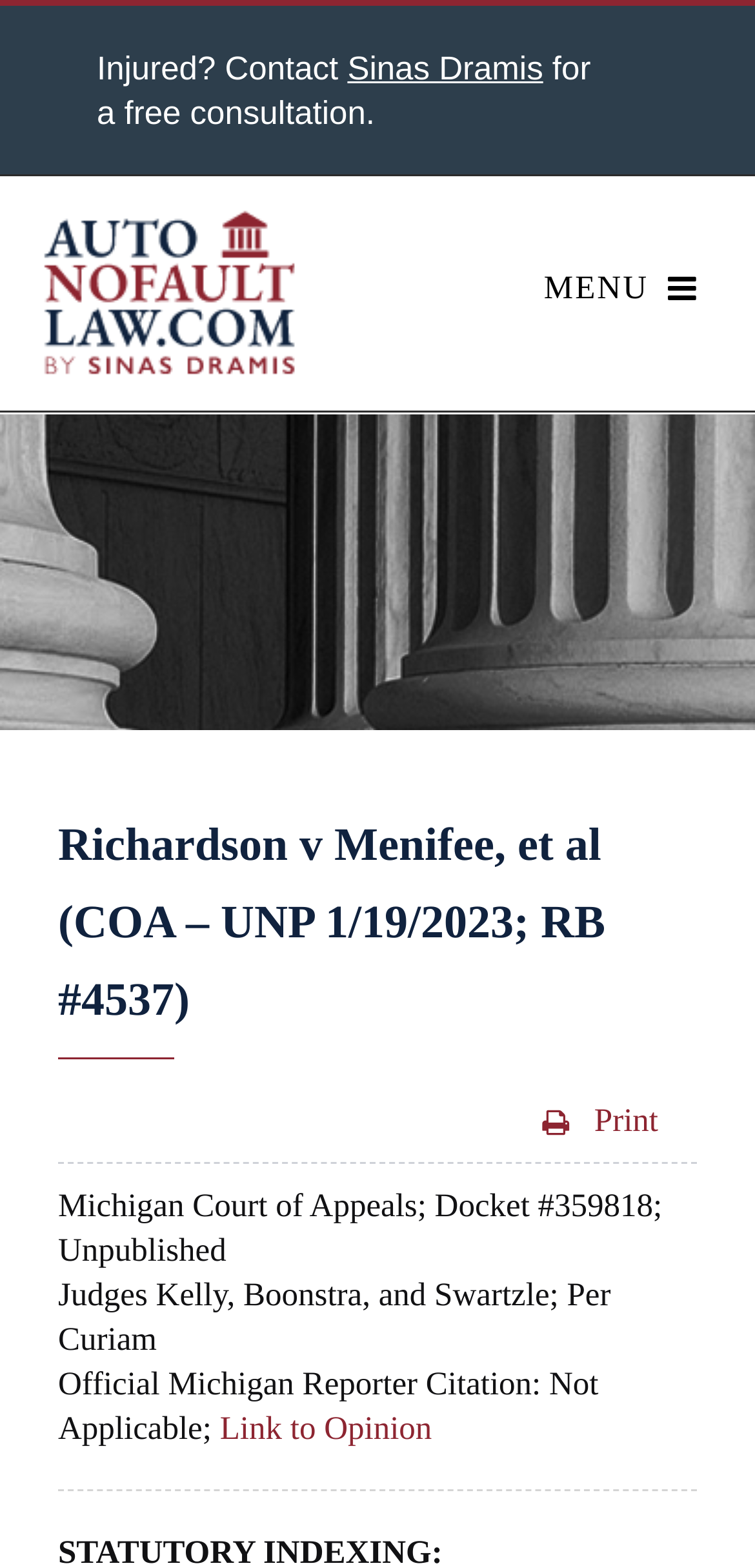Please respond to the question using a single word or phrase:
What is the citation type?

Not Applicable